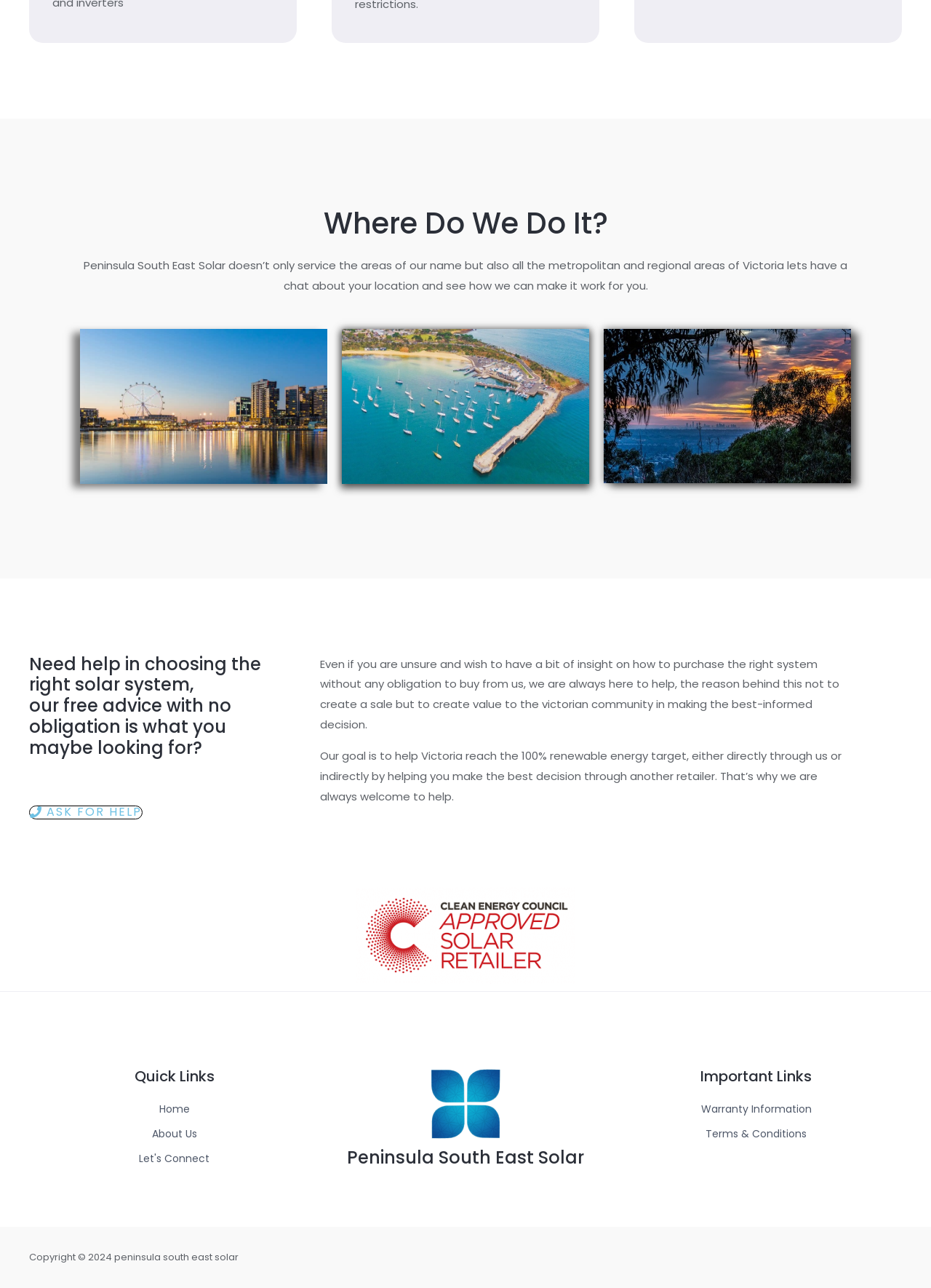From the webpage screenshot, identify the region described by Ask For Help. Provide the bounding box coordinates as (top-left x, top-left y, bottom-right x, bottom-right y), with each value being a floating point number between 0 and 1.

[0.031, 0.625, 0.153, 0.636]